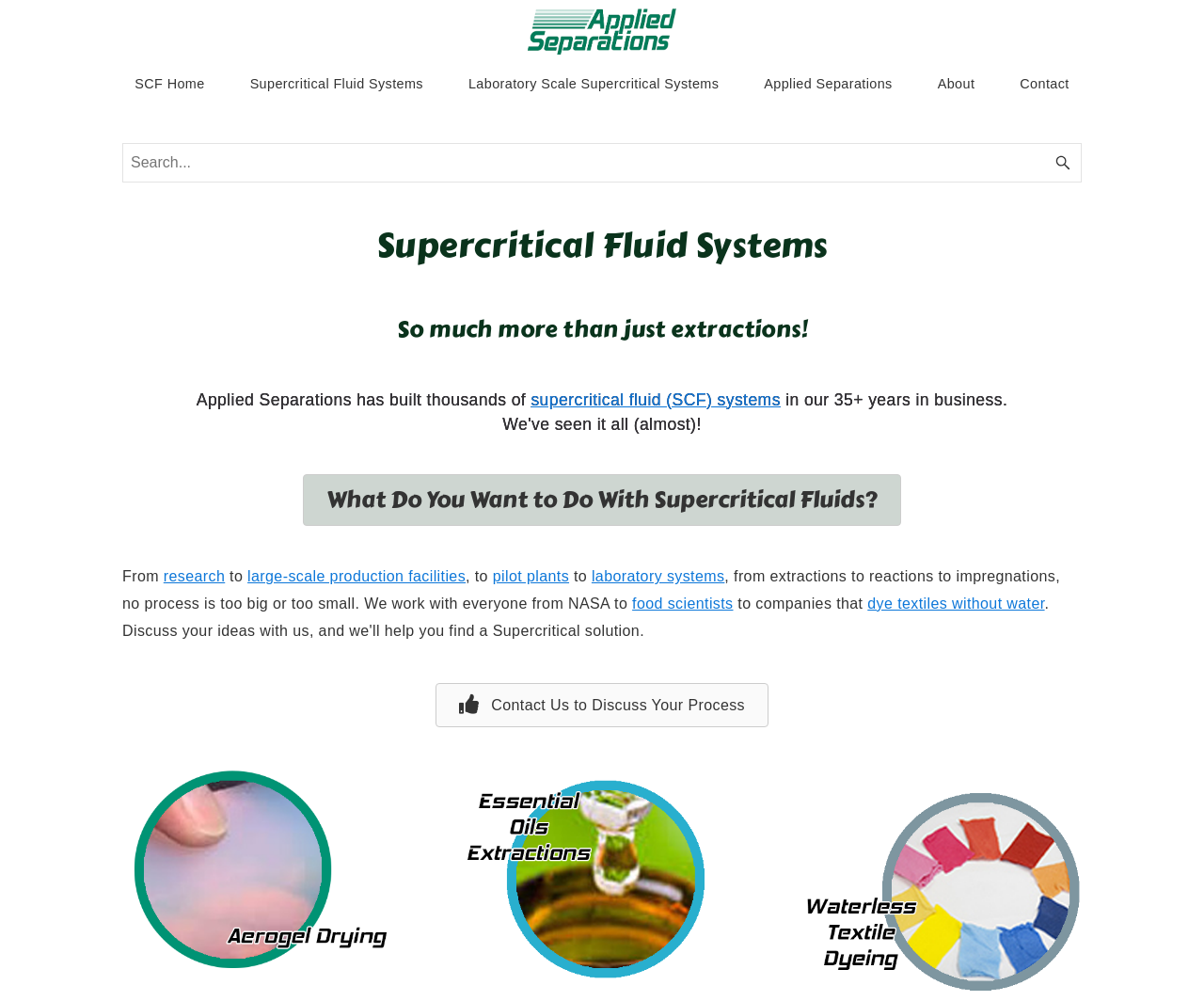Locate the bounding box coordinates of the area that needs to be clicked to fulfill the following instruction: "Search for a keyword". The coordinates should be in the format of four float numbers between 0 and 1, namely [left, top, right, bottom].

[0.102, 0.143, 0.898, 0.183]